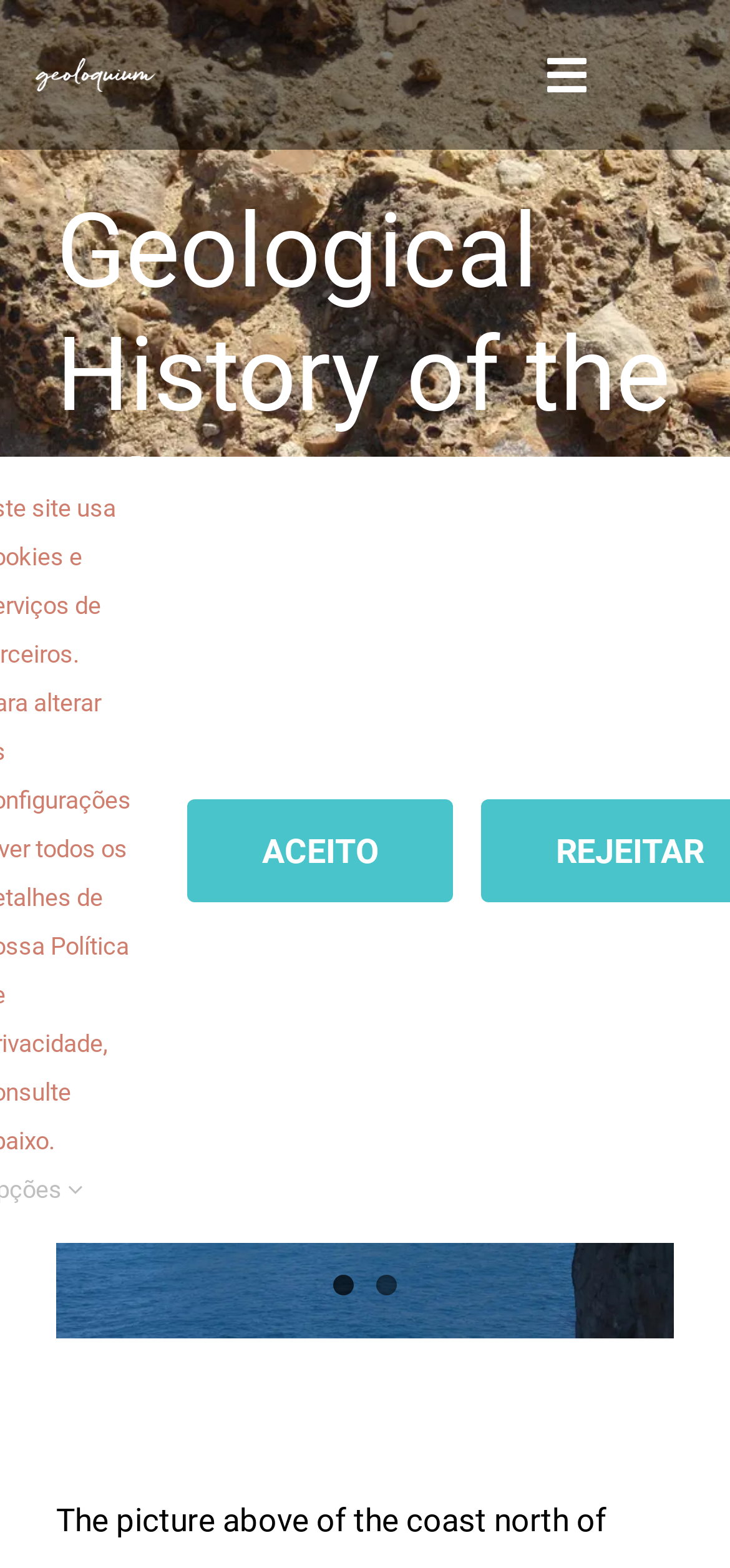Create a detailed narrative of the webpage’s visual and textual elements.

The webpage is about the Geological History of the Algarve, as indicated by the heading at the top center of the page. At the top left, there is a logo of Geoloquium. Below the logo, there is a main navigation menu that spans across the top of the page, with a toggle button at the top right corner.

The main content of the page is an image that takes up most of the page, showcasing geological rock formations along the coast north of Cabo de São Vicente, covering a time span of about 120 million years. The image is accompanied by several links and icons. At the bottom left of the image, there are two numbered links, "1" and "2". Above these links, there are two icons, one with an upward arrow and another with a downward arrow.

At the bottom right of the image, there are two more links, one with a checkmark icon and another with an upward arrow icon, which appears to be a "Go to Top" button. Below the image, there is a single link "ACEITO" at the center of the page.

Overall, the webpage presents a visually engaging image of geological rock formations, accompanied by several links and icons that provide additional information or navigation options.